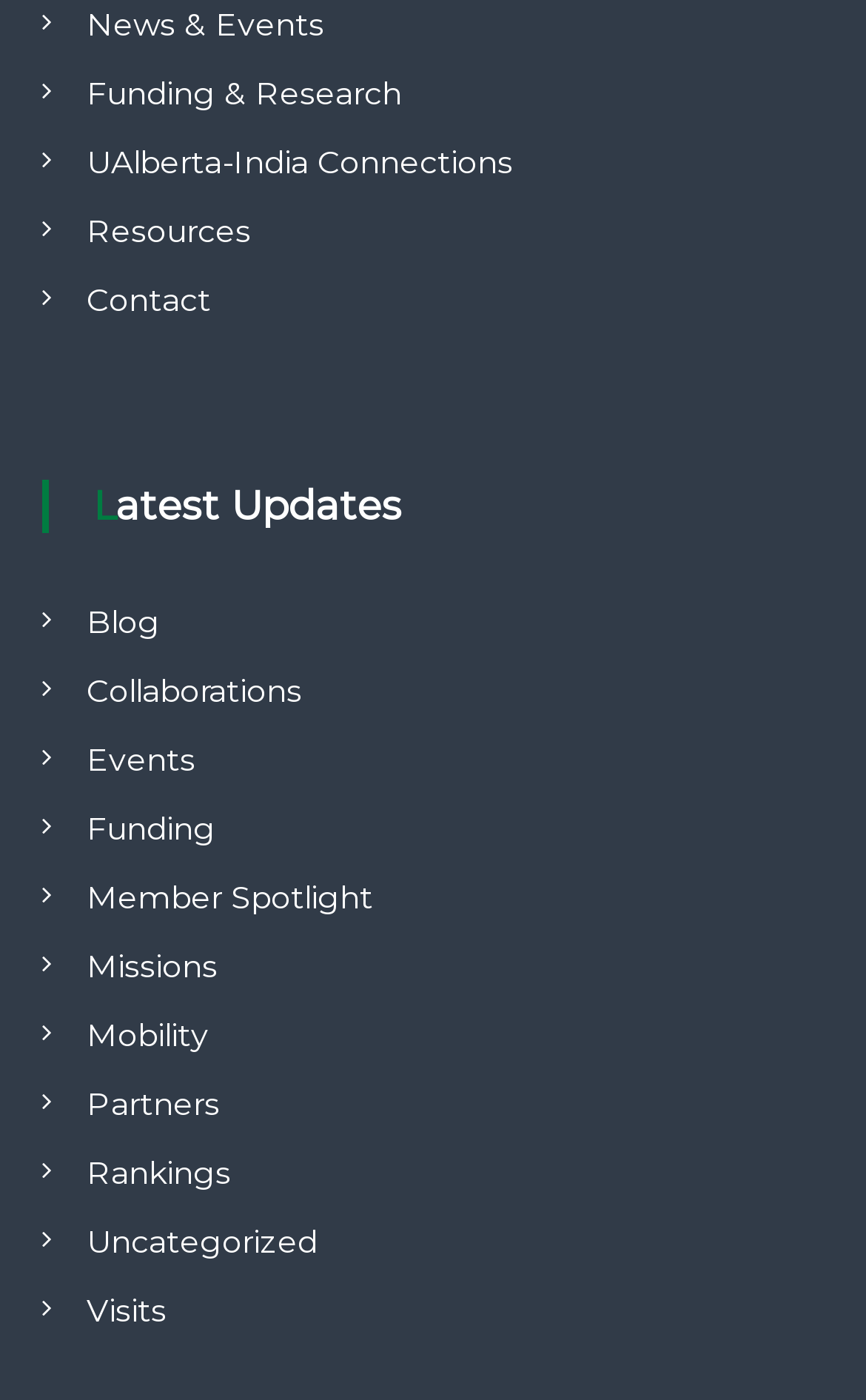Please give a succinct answer using a single word or phrase:
What is the first link in the top navigation menu?

News & Events